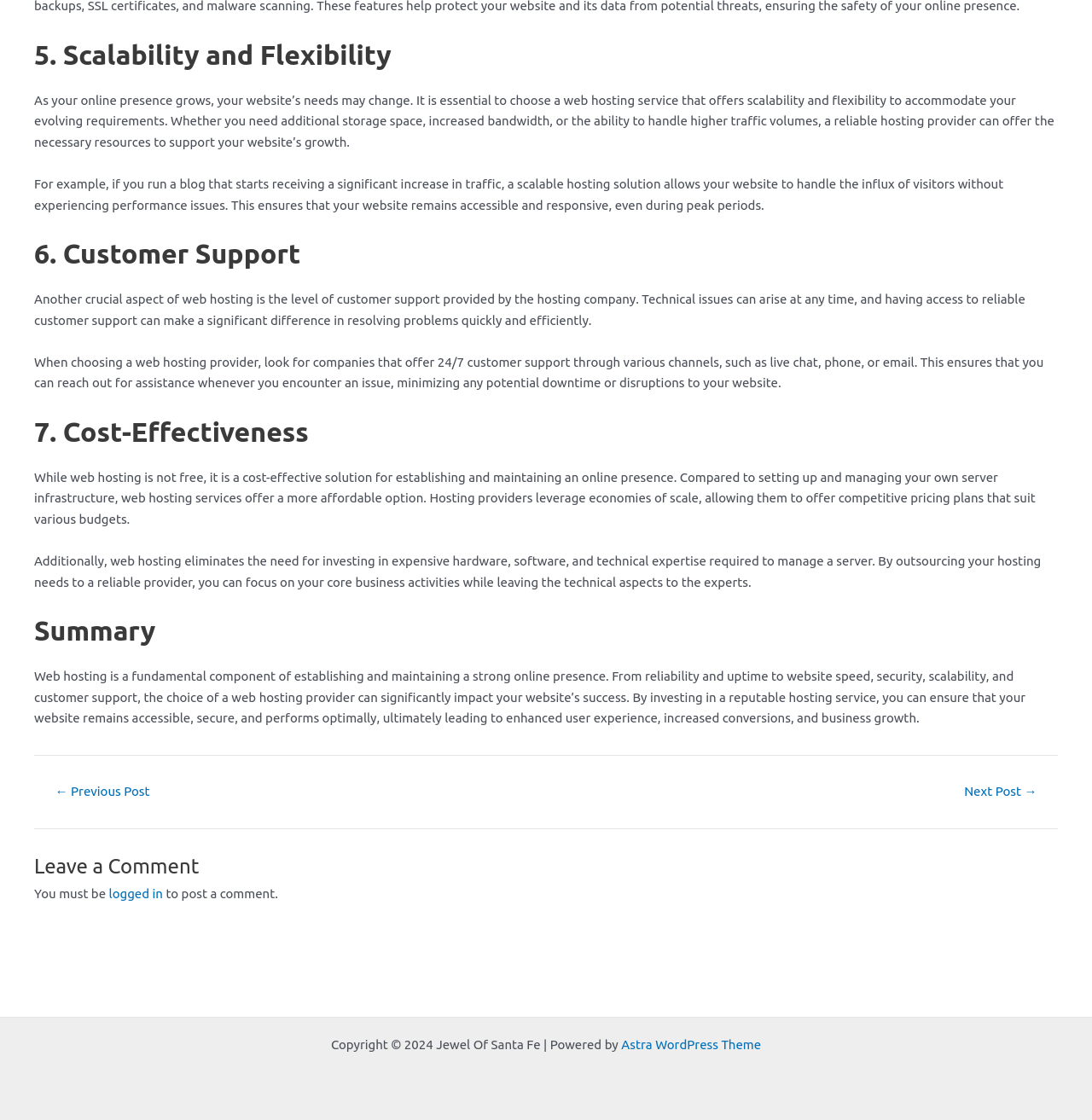Why is web hosting a cost-effective solution?
Please provide a detailed answer to the question.

The webpage explains that web hosting is a cost-effective solution because hosting providers leverage economies of scale, allowing them to offer competitive pricing plans that suit various budgets, eliminating the need for investing in expensive hardware, software, and technical expertise required to manage a server.